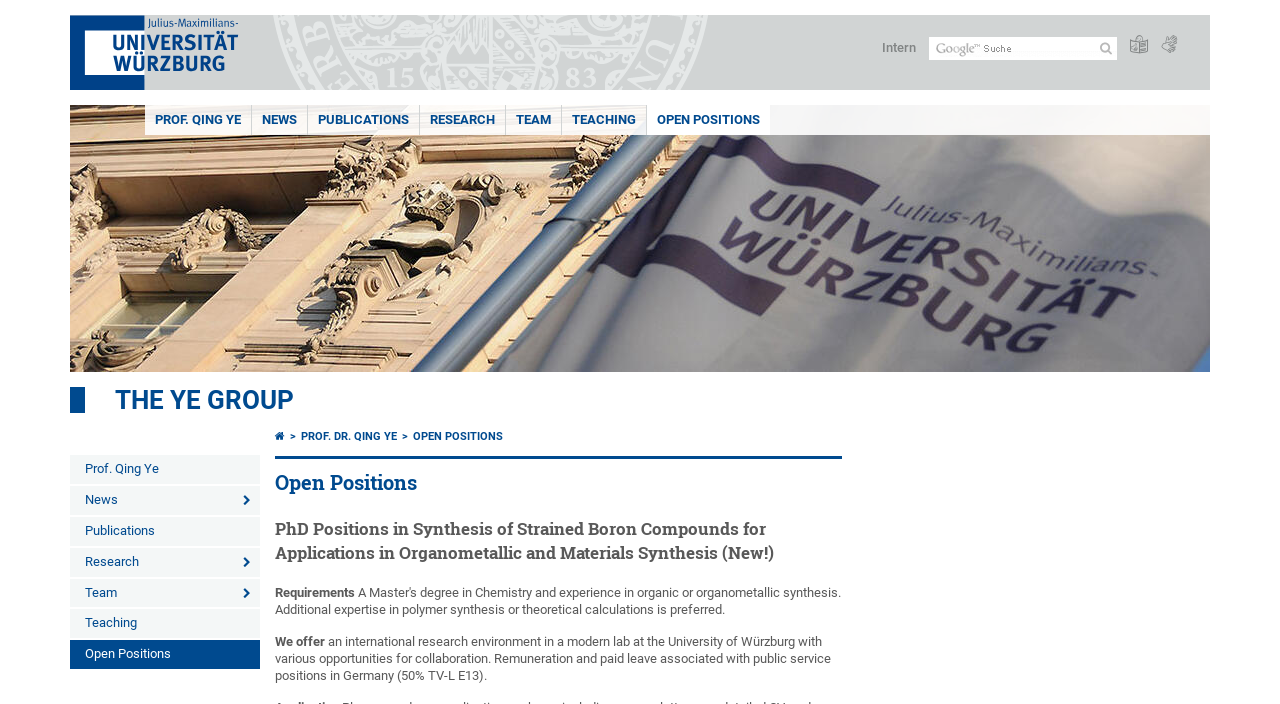Provide the bounding box coordinates for the UI element that is described by this text: "Prof. Dr. Qing Ye". The coordinates should be in the form of four float numbers between 0 and 1: [left, top, right, bottom].

[0.235, 0.611, 0.31, 0.629]